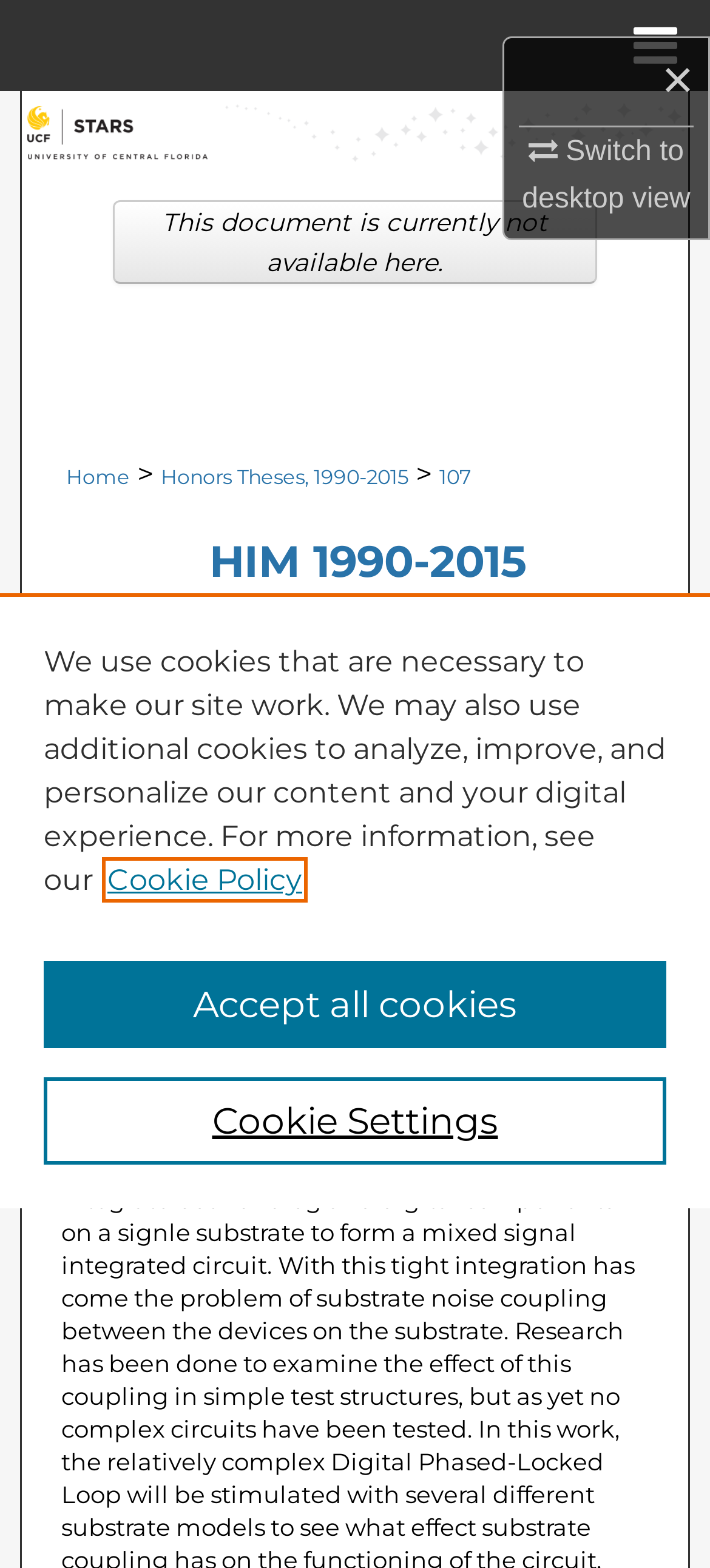What is the university of the author?
Make sure to answer the question with a detailed and comprehensive explanation.

I found the answer by looking at the section with the heading 'Author' and found the link with the text 'Kelly Lawrence Davis, University of Central Florida', which mentions the university.